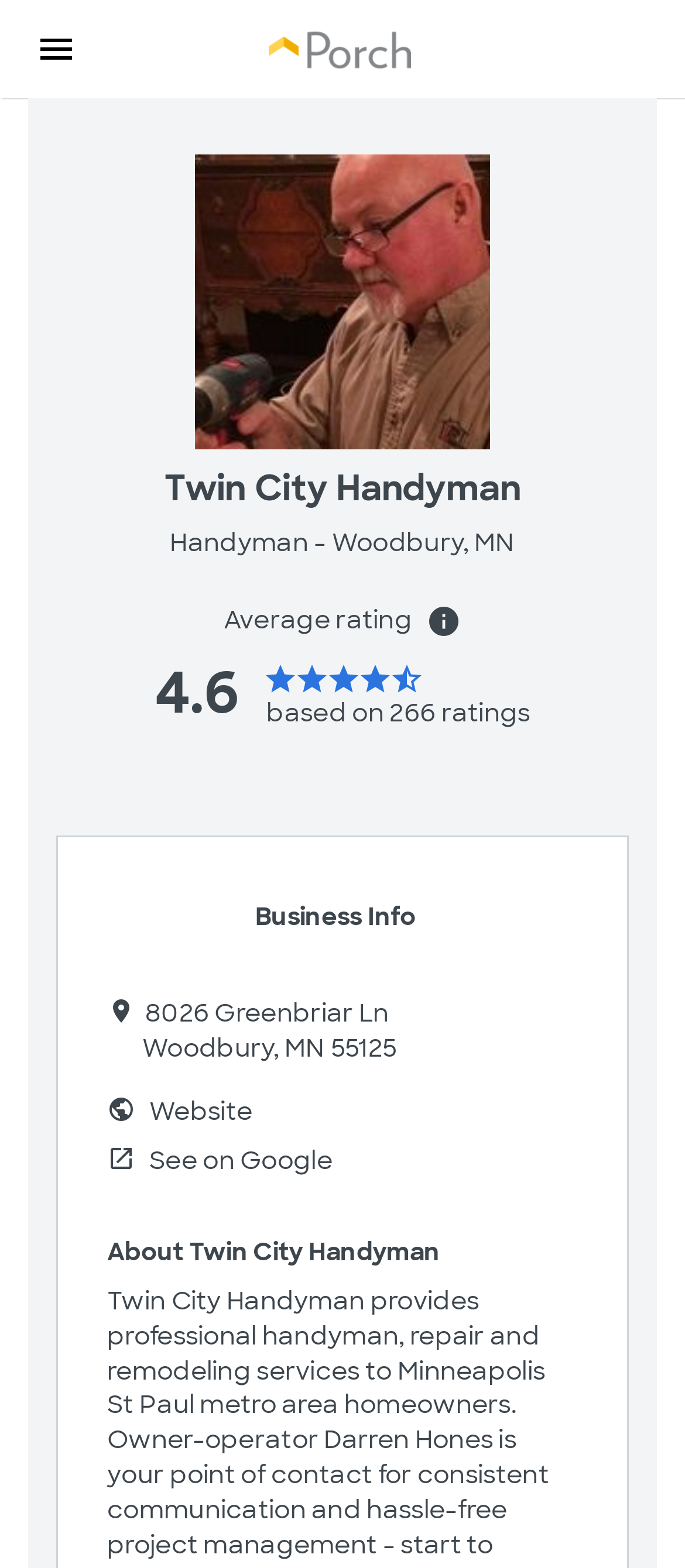Locate the UI element described as follows: "Website". Return the bounding box coordinates as four float numbers between 0 and 1 in the order [left, top, right, bottom].

[0.218, 0.699, 0.368, 0.719]